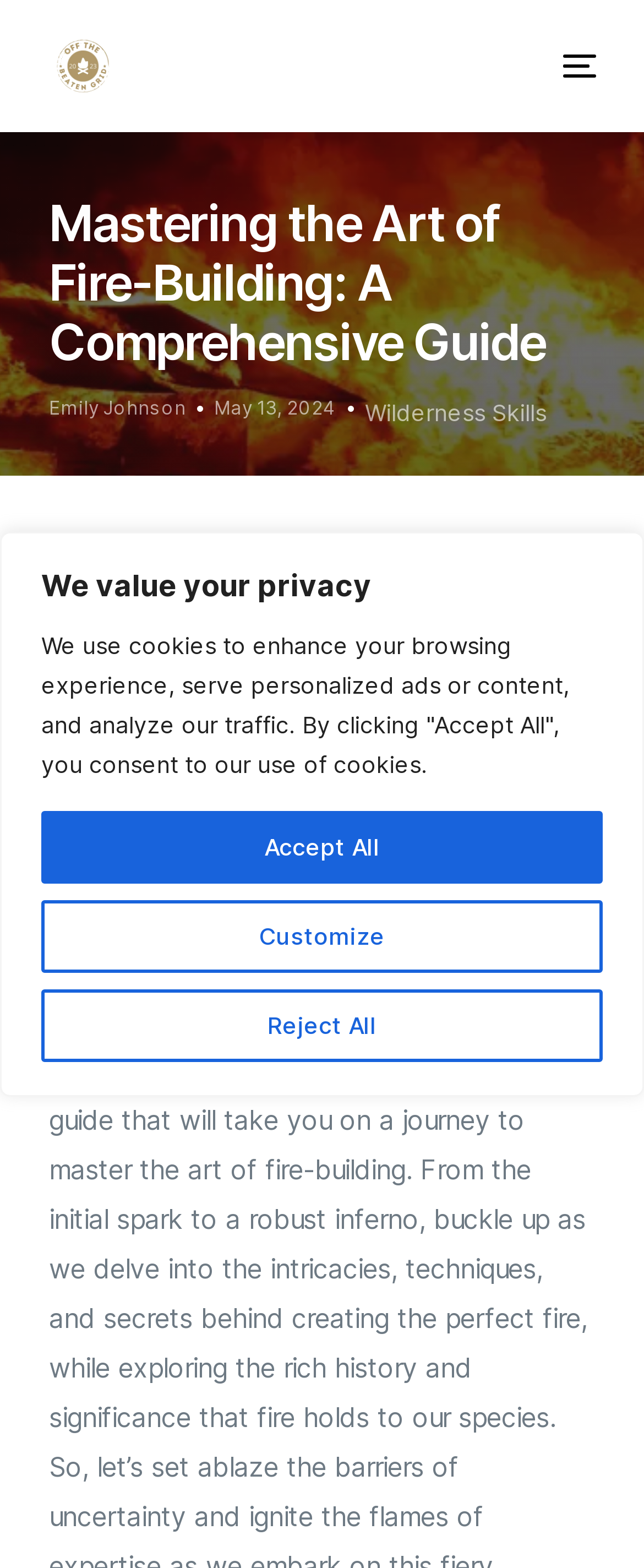From the webpage screenshot, predict the bounding box of the UI element that matches this description: "aria-label="mobile-menu"".

[0.822, 0.021, 0.924, 0.063]